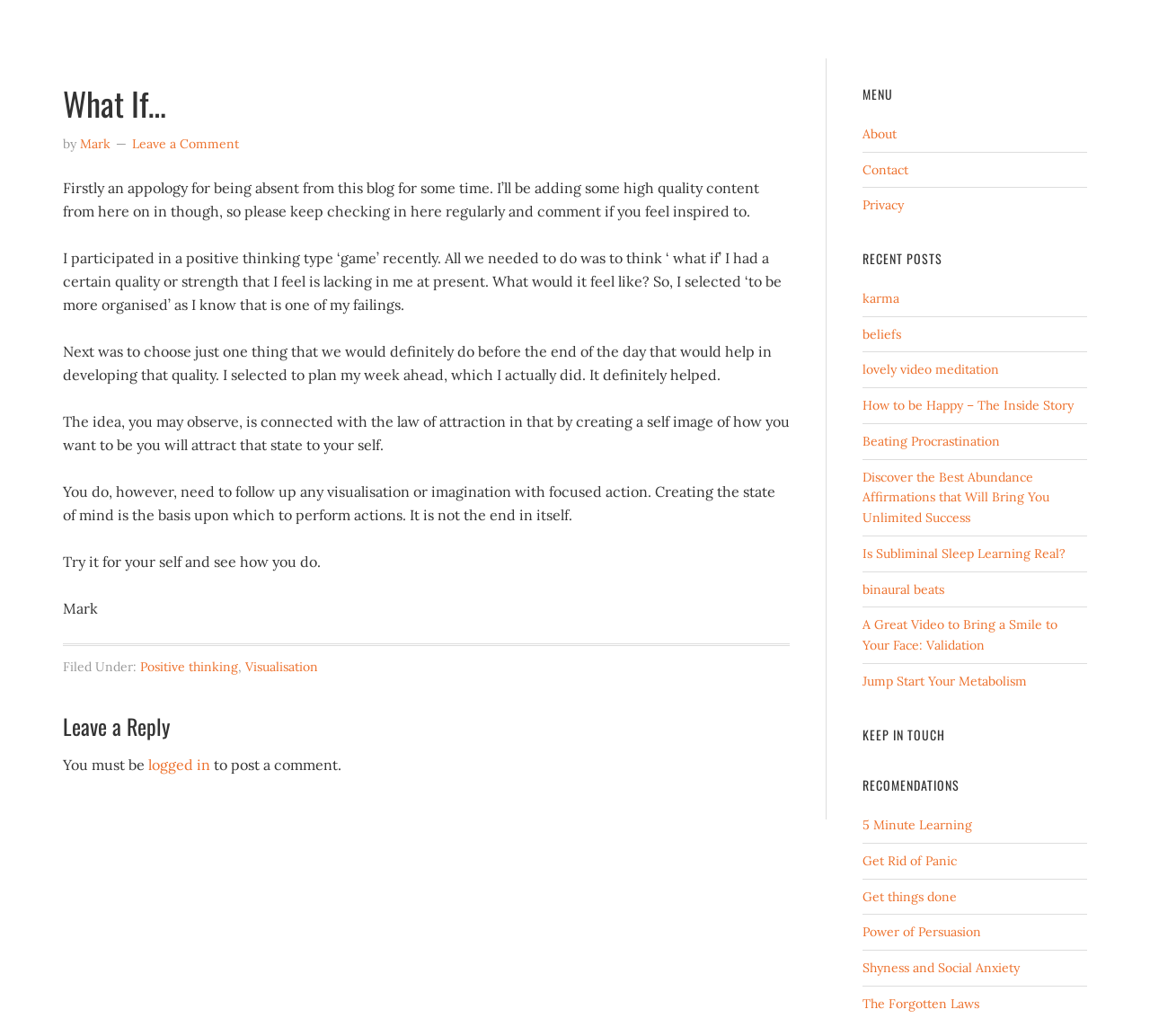What is the author's name?
Please provide a comprehensive answer based on the contents of the image.

The author's name is mentioned in the article as 'Mark', which is a link element with the text 'Mark' and bounding box coordinates [0.07, 0.131, 0.096, 0.147]. This suggests that the author's name is Mark, and it is a clickable link.